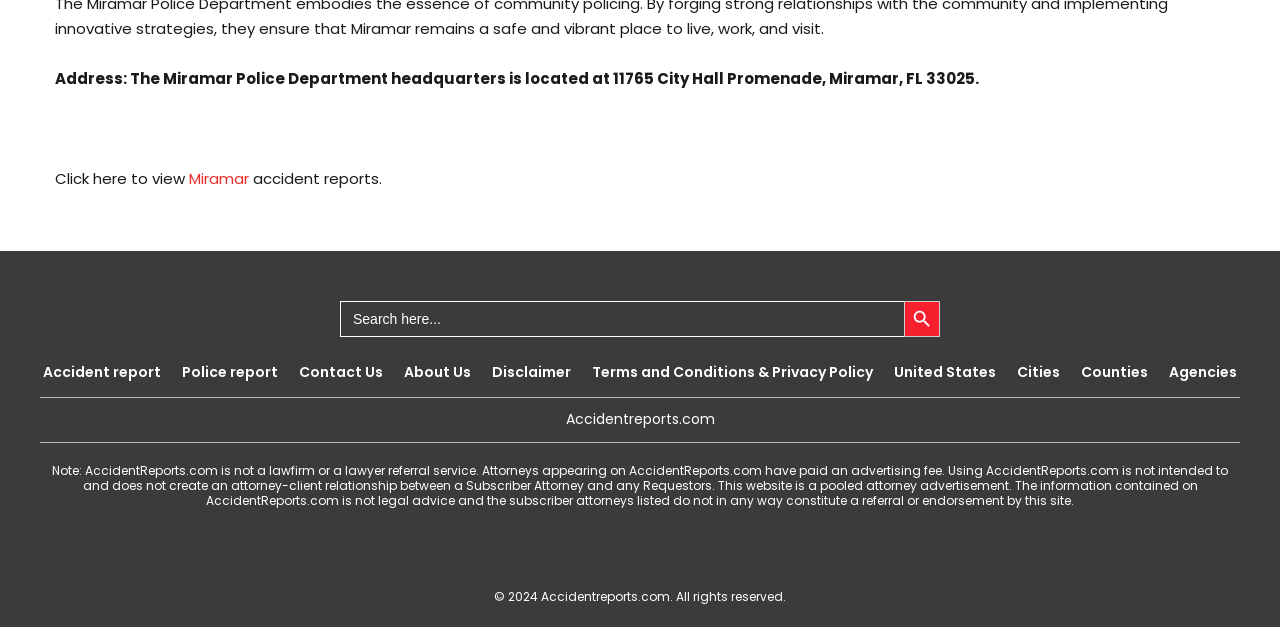Using the provided element description: "About Us", identify the bounding box coordinates. The coordinates should be four floats between 0 and 1 in the order [left, top, right, bottom].

[0.316, 0.577, 0.368, 0.609]